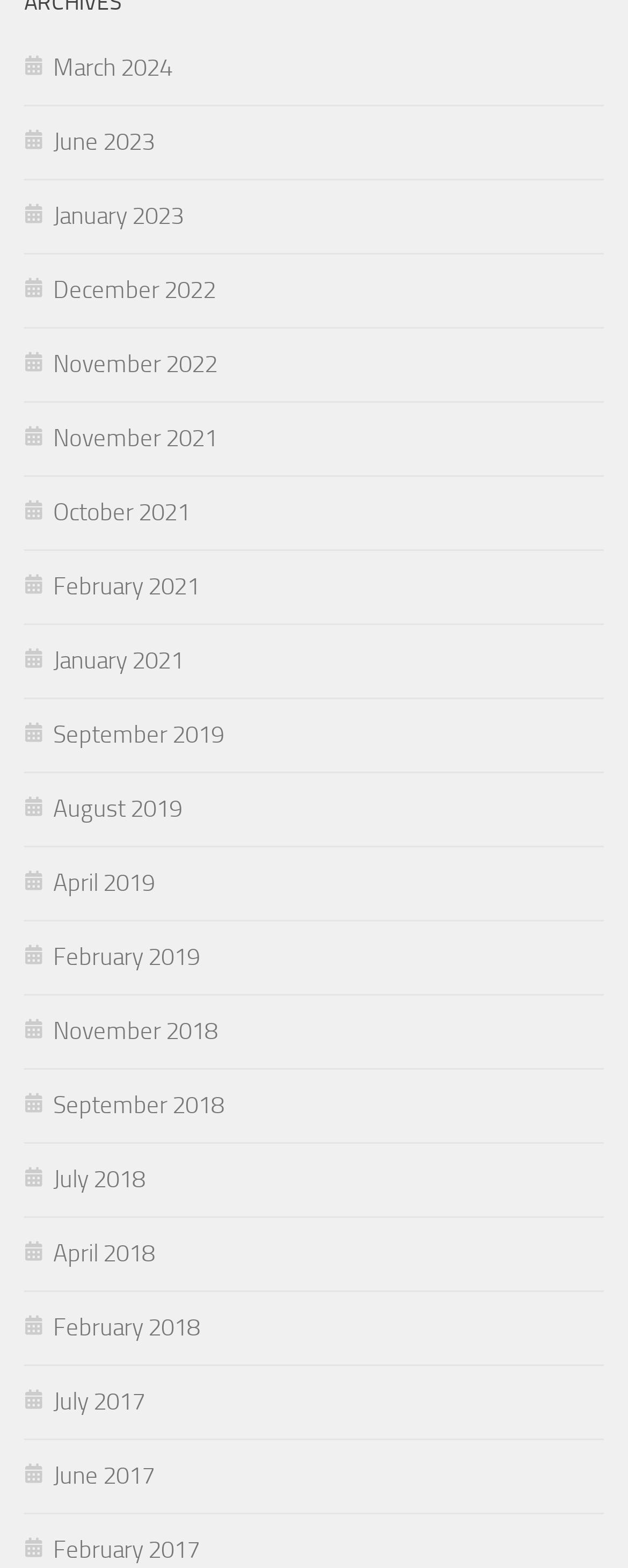Look at the image and write a detailed answer to the question: 
What is the most recent month listed?

By examining the list of links, I found that the topmost link is 'March 2024', which suggests that it is the most recent month listed.